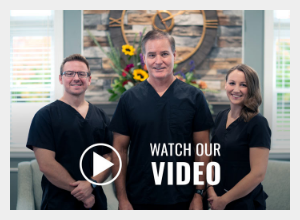Provide an in-depth description of all elements within the image.

The image features a friendly and professional dental team standing together in a welcoming office environment. They wear black scrubs and are posed in front of a stylish decor that includes a large wall clock and vibrant flowers, lending a warm and inviting atmosphere. Prominently displayed is a "WATCH OUR VIDEO" button, encouraging viewers to engage with their practice by viewing a video about their services. This image underscores the commitment of the dental team to providing quality dental care in a modern and comfortable setting, making it clear that they value patient relationships and transparency.